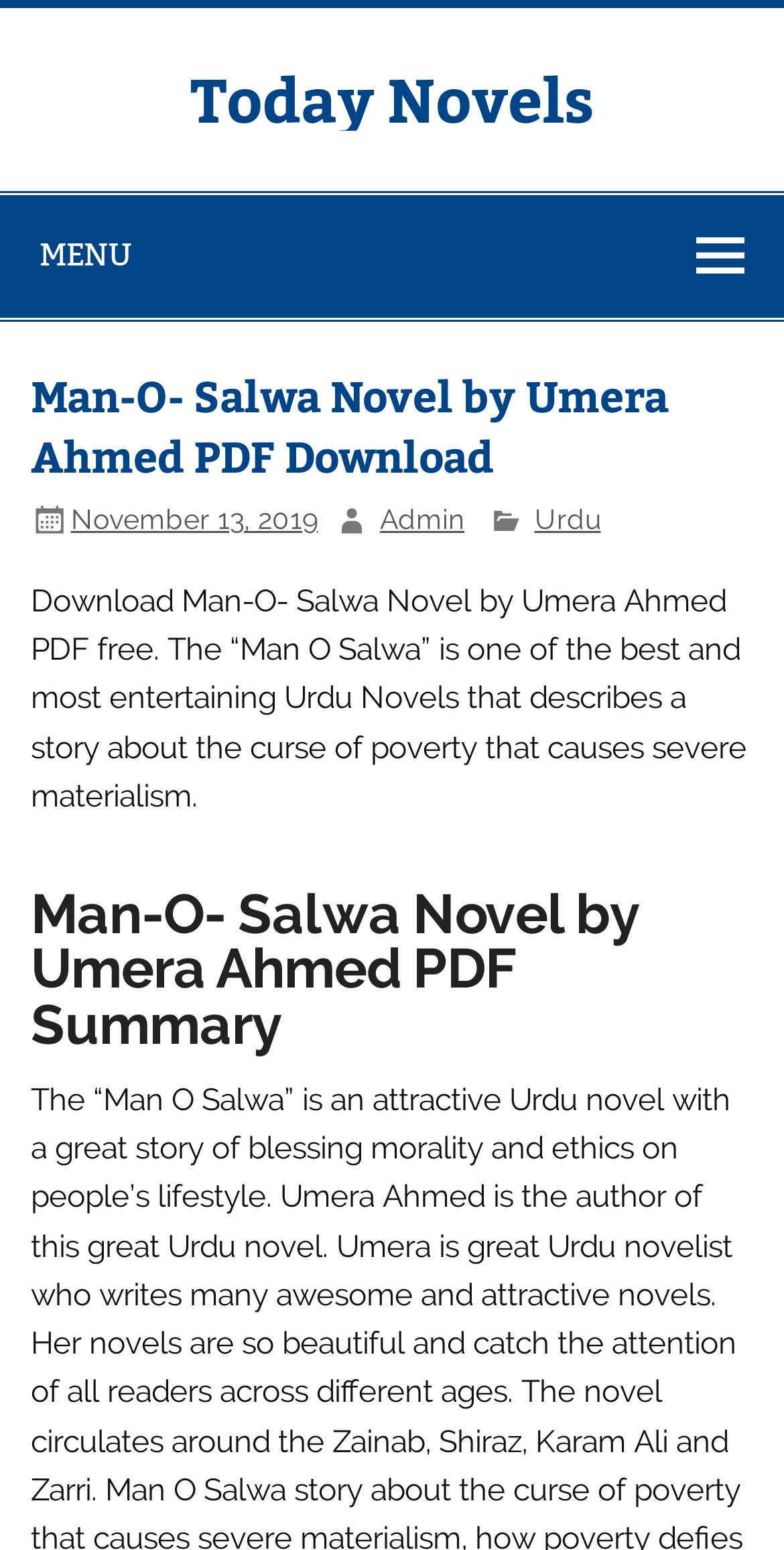Based on the description "Admin", find the bounding box of the specified UI element.

[0.485, 0.324, 0.592, 0.345]